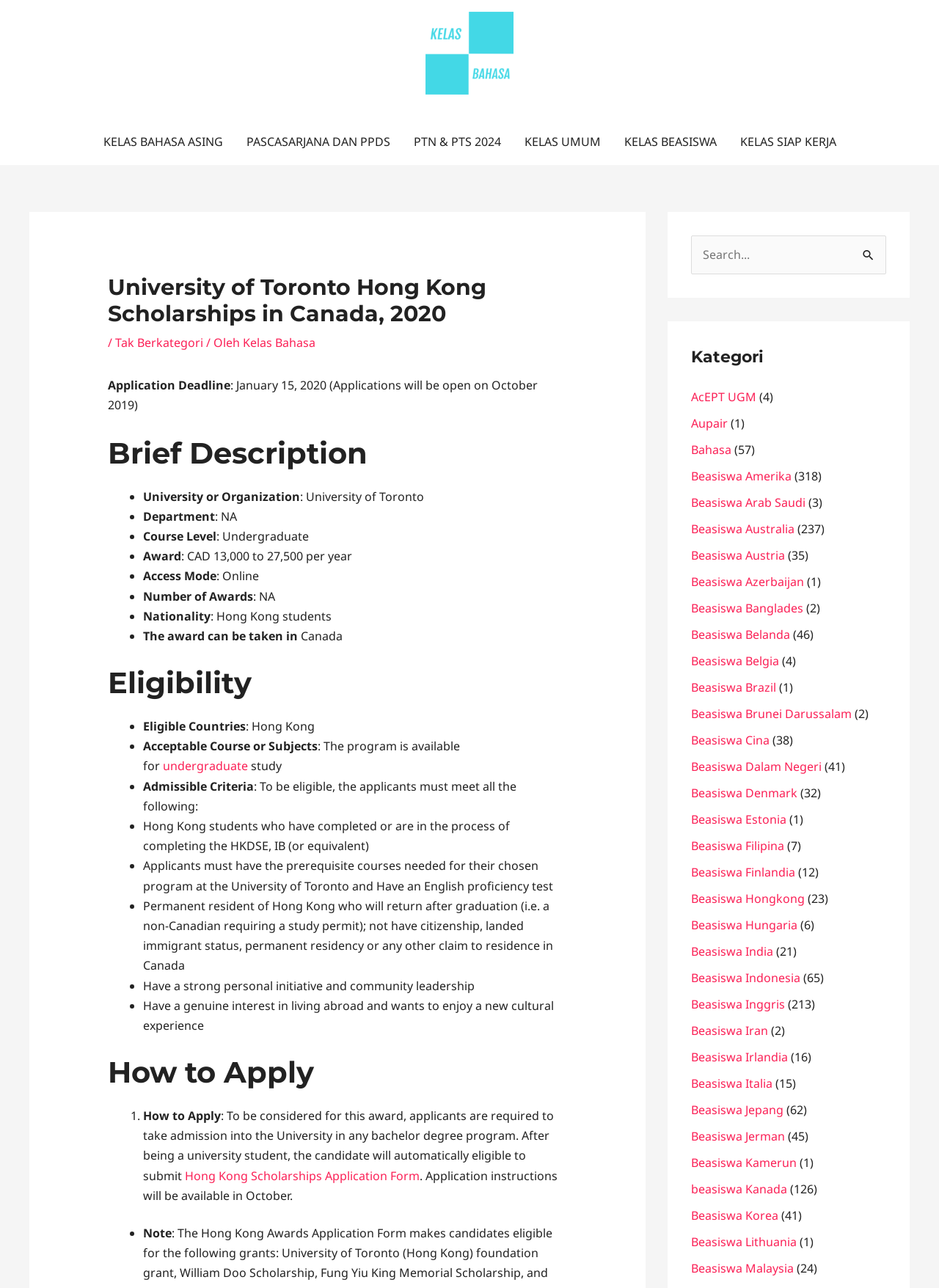Identify the bounding box coordinates of the clickable region required to complete the instruction: "Click on Kelas Bahasa". The coordinates should be given as four float numbers within the range of 0 and 1, i.e., [left, top, right, bottom].

[0.453, 0.034, 0.547, 0.047]